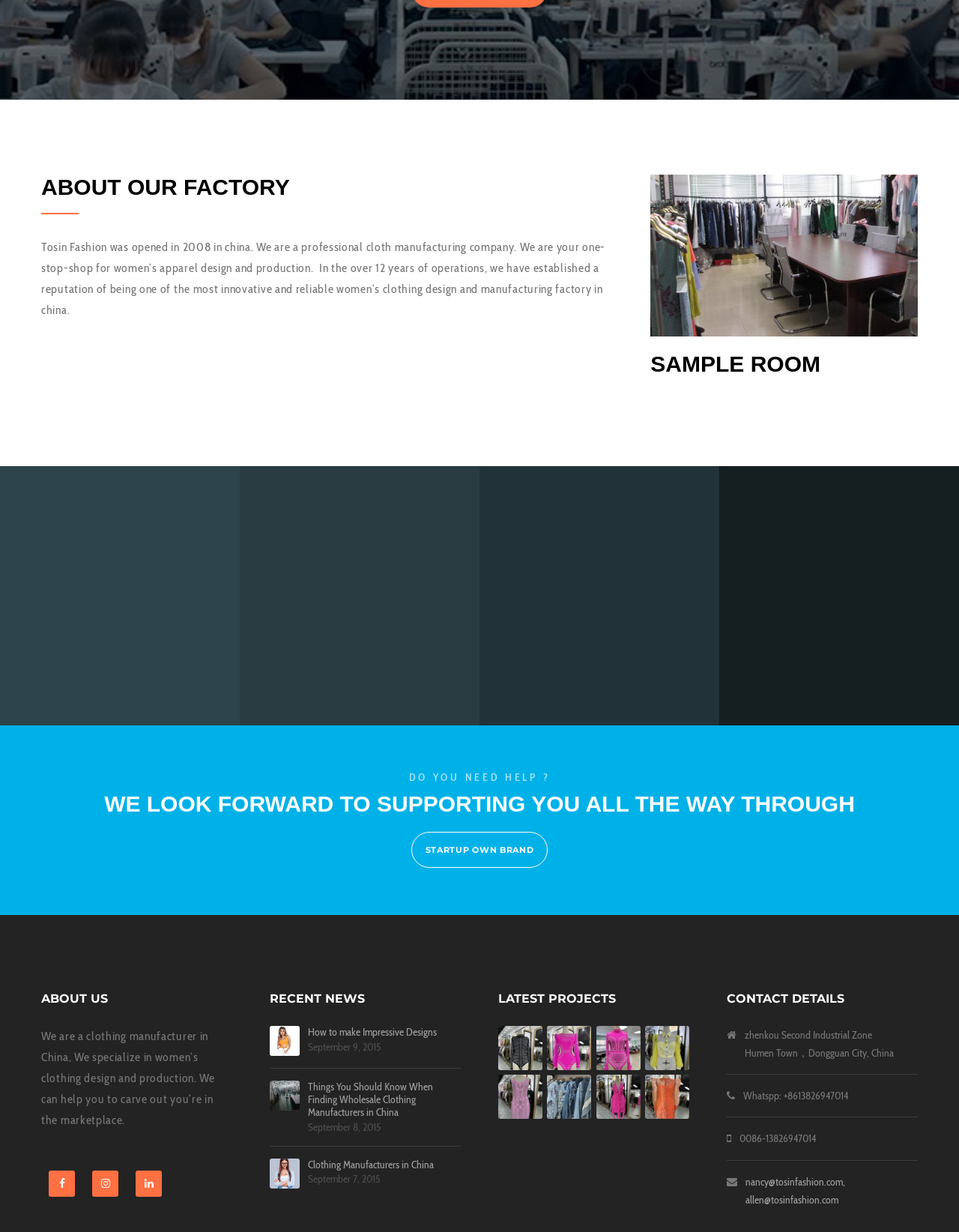Find the bounding box coordinates of the area to click in order to follow the instruction: "Click the 'Clothing Manufacturers in China' link".

[0.281, 0.94, 0.312, 0.965]